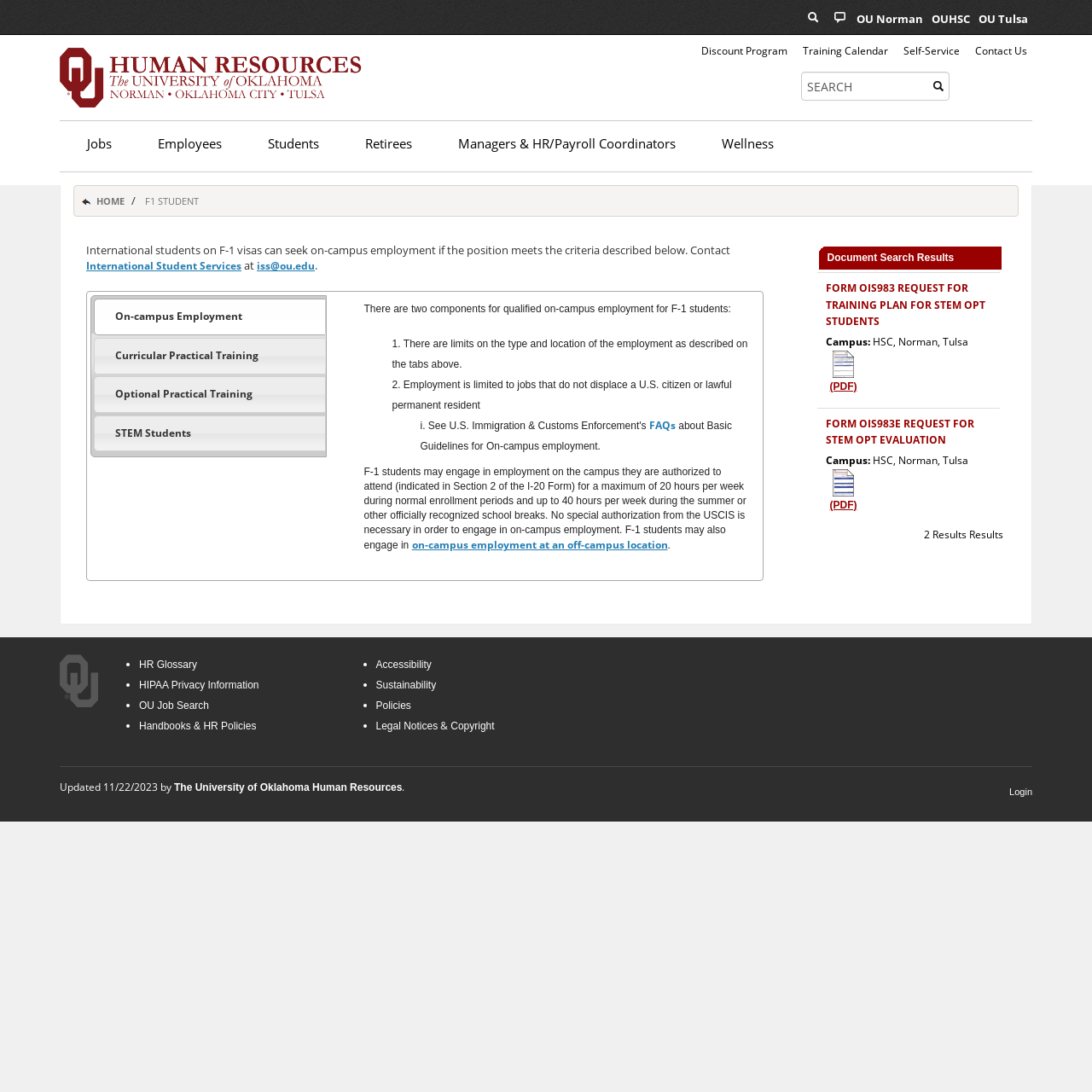Can you pinpoint the bounding box coordinates for the clickable element required for this instruction: "search for something"? The coordinates should be four float numbers between 0 and 1, i.e., [left, top, right, bottom].

[0.734, 0.066, 0.87, 0.092]